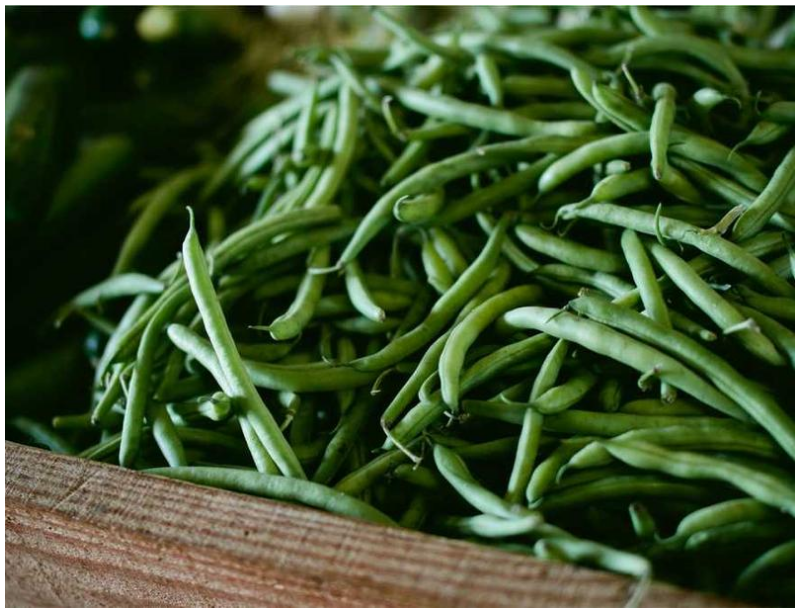What is the material of the container?
Give a one-word or short phrase answer based on the image.

Wooden